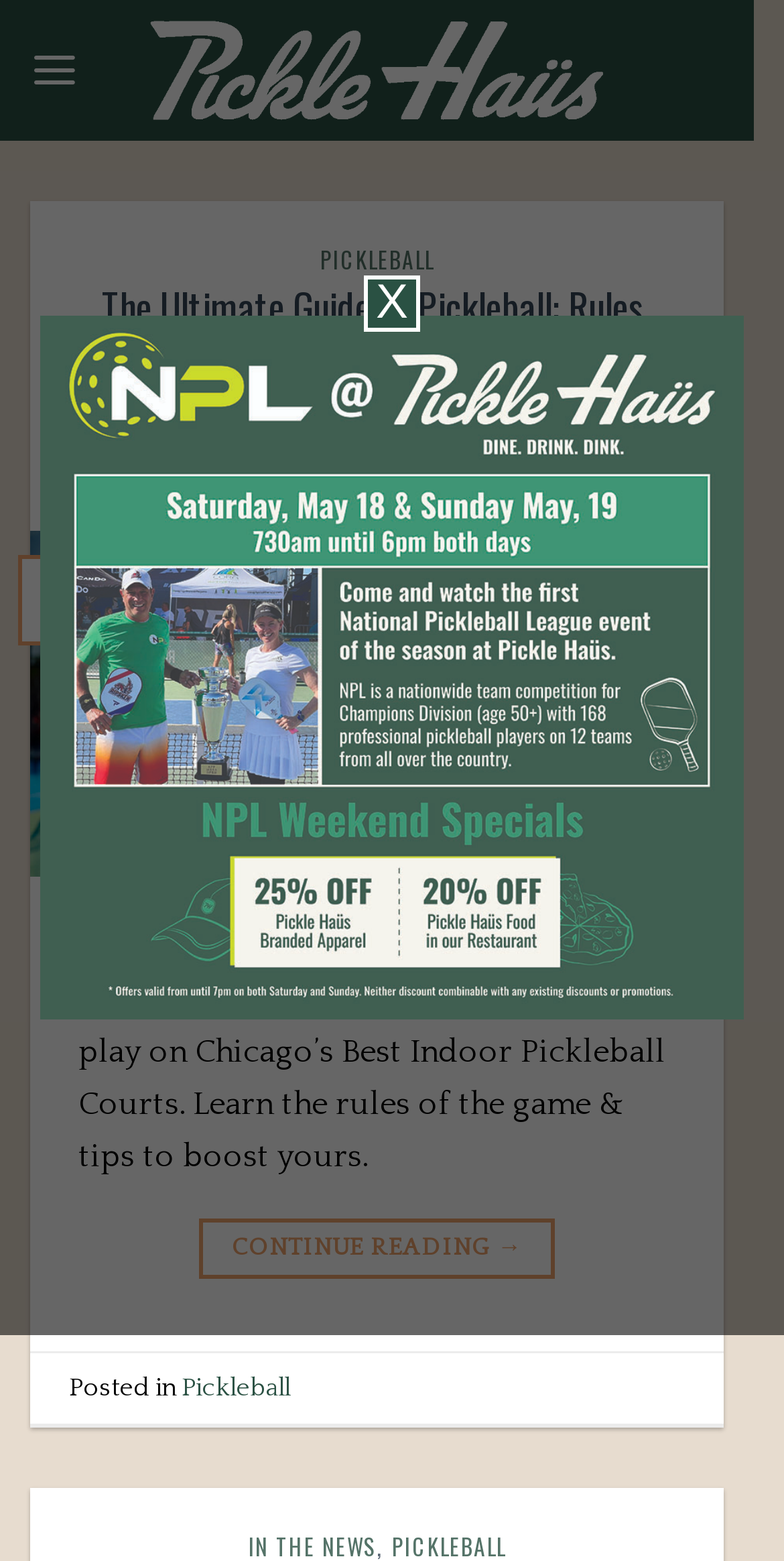Provide an in-depth caption for the webpage.

The webpage is a blog page from Pickle Haus, featuring articles and news related to pickleball. At the top, there is a logo of Pickle Haus, accompanied by a link to the main page. Next to the logo, there is a menu link that expands to reveal the main menu.

Below the logo and menu, there is a main article section that takes up most of the page. The article section is divided into several parts, including a header section with links to different categories, such as "PICKLEBALL" and "The Ultimate Guide to Pickleball: Rules, Tips, and Techniques". 

Under the header section, there is a brief summary of the article, which discusses using the ultimate guide to pickleball to learn the rules of the game and tips to improve one's skills. The summary is followed by a "CONTINUE READING →" link.

To the right of the article summary, there is a small table displaying the date "27 Oct" in a calendar format. Below the article section, there is a footer section that lists the categories the article is posted in, including "Pickleball" and "IN THE NEWS, PICKLEBALL".

At the bottom right corner of the page, there is a "Go to top" link. Additionally, there is a modal dialog box that appears on top of the page, containing a close button with an "X" symbol.